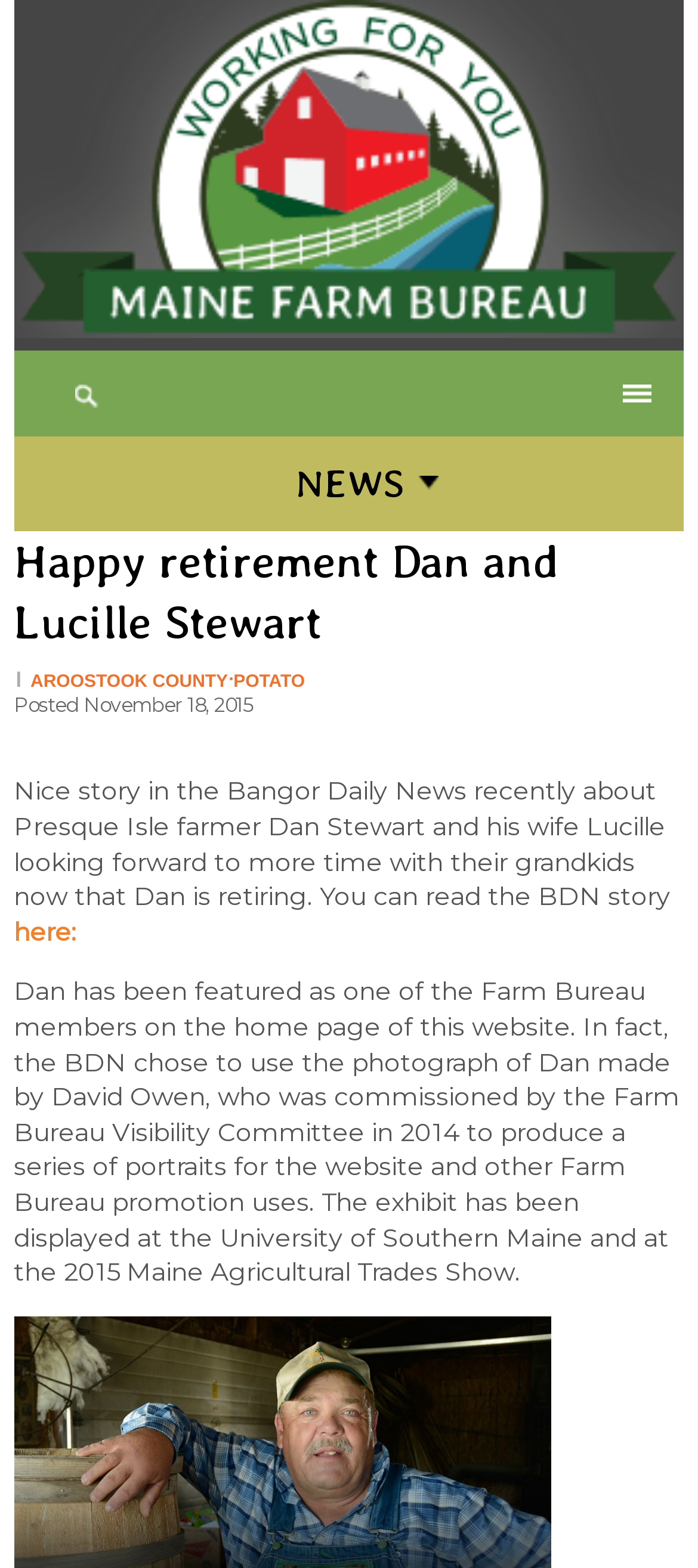Answer this question using a single word or a brief phrase:
What is the name of Dan Stewart's wife?

Lucille